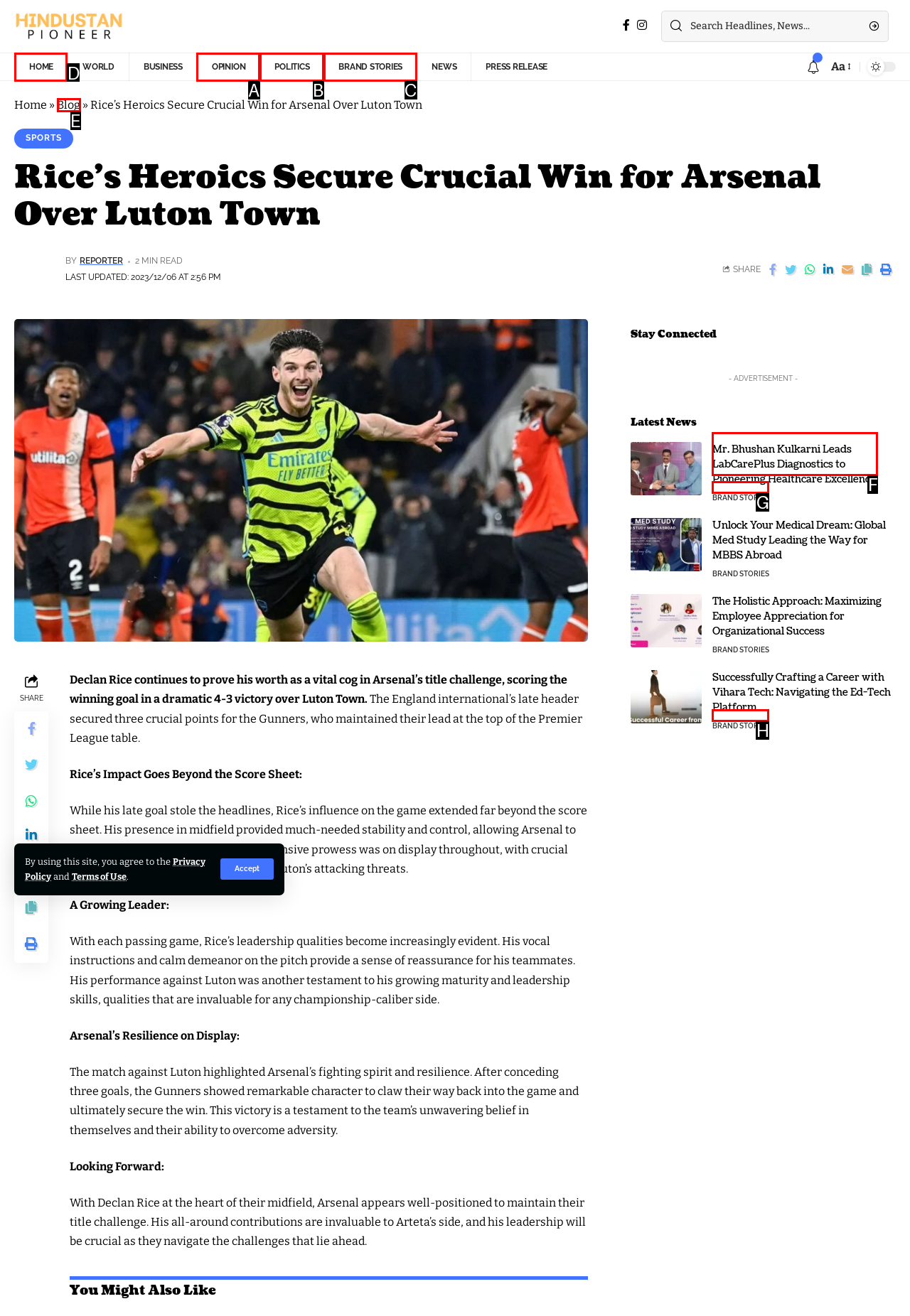For the task: Go to home page, tell me the letter of the option you should click. Answer with the letter alone.

D